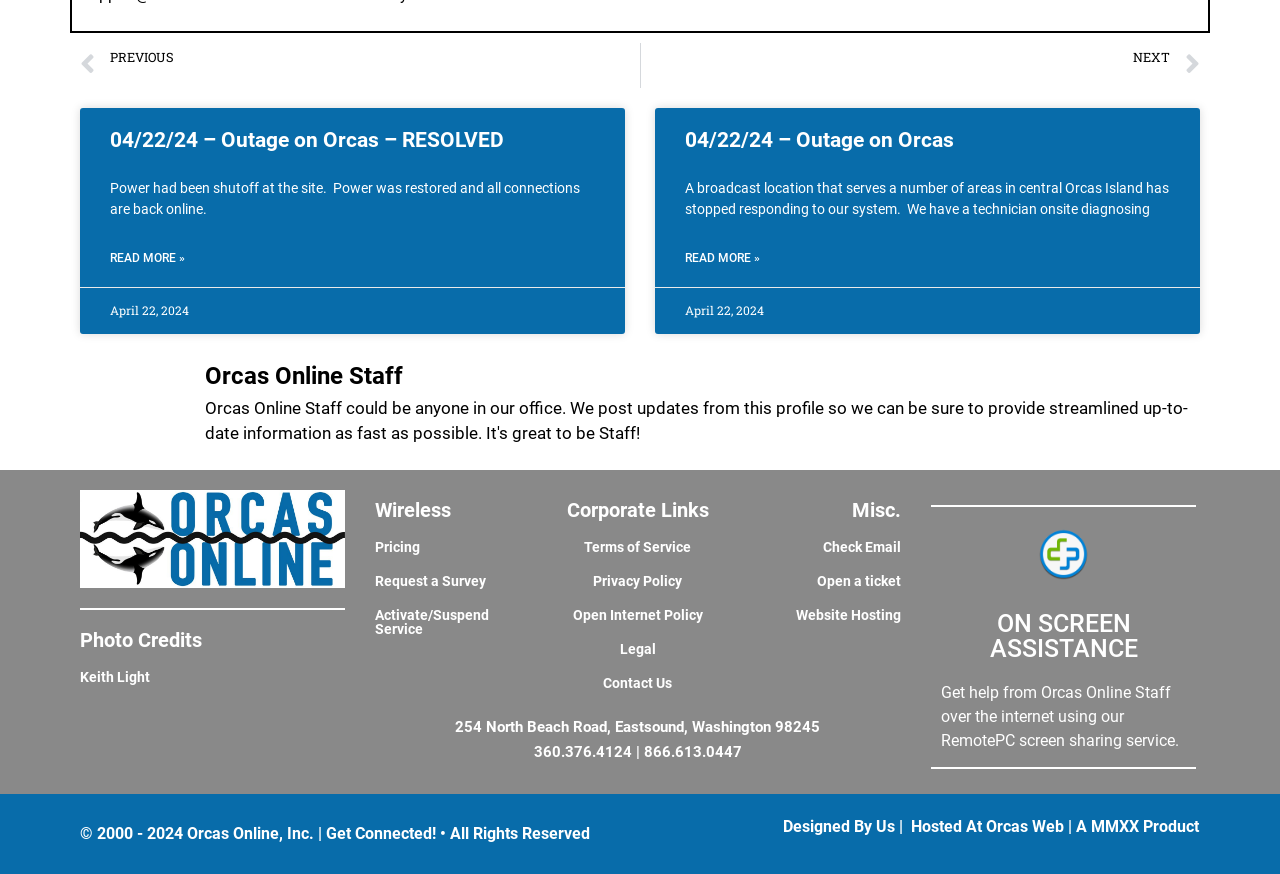Calculate the bounding box coordinates for the UI element based on the following description: "Wireless". Ensure the coordinates are four float numbers between 0 and 1, i.e., [left, top, right, bottom].

[0.293, 0.57, 0.352, 0.598]